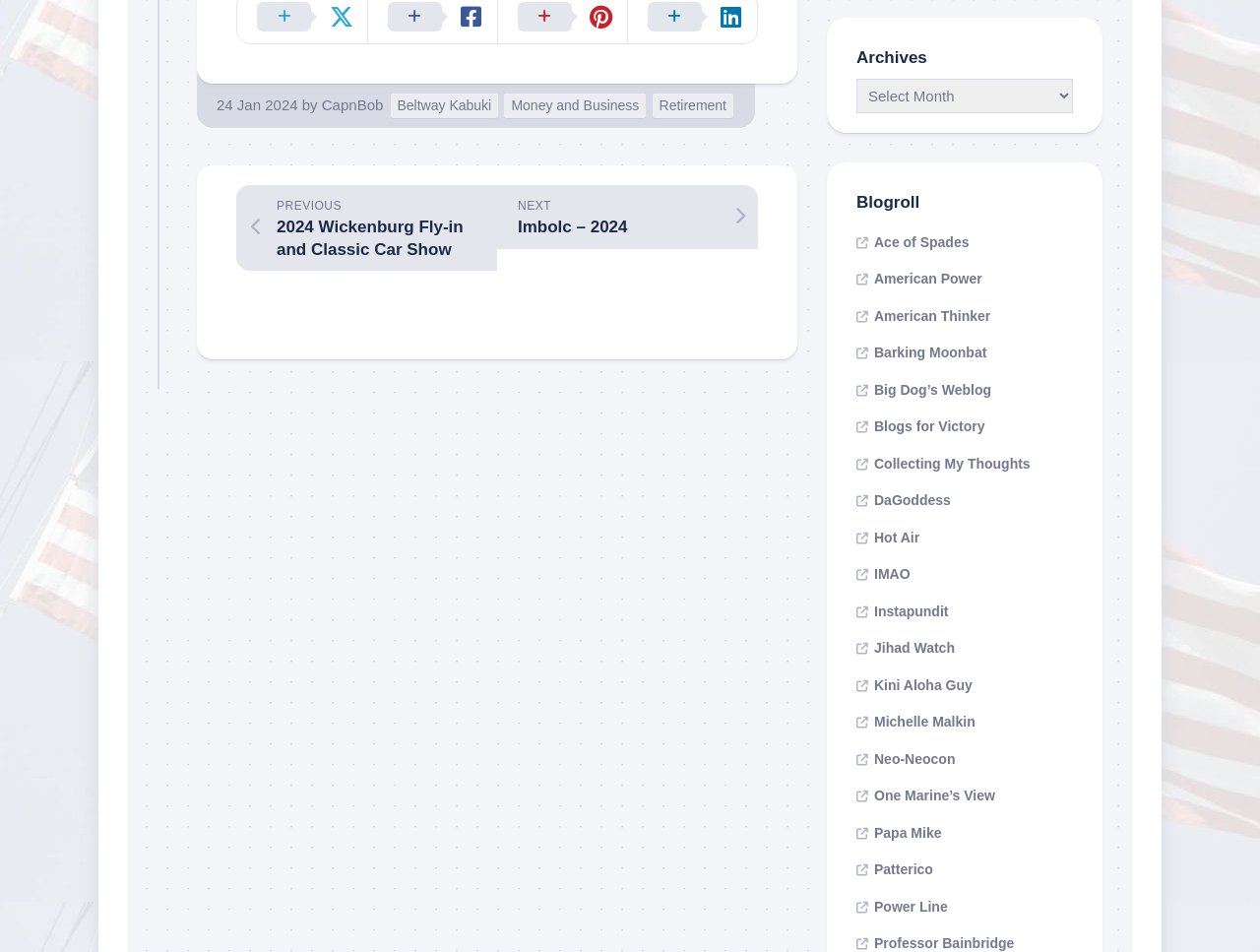What is the purpose of the combobox?
Respond with a short answer, either a single word or a phrase, based on the image.

Select archives